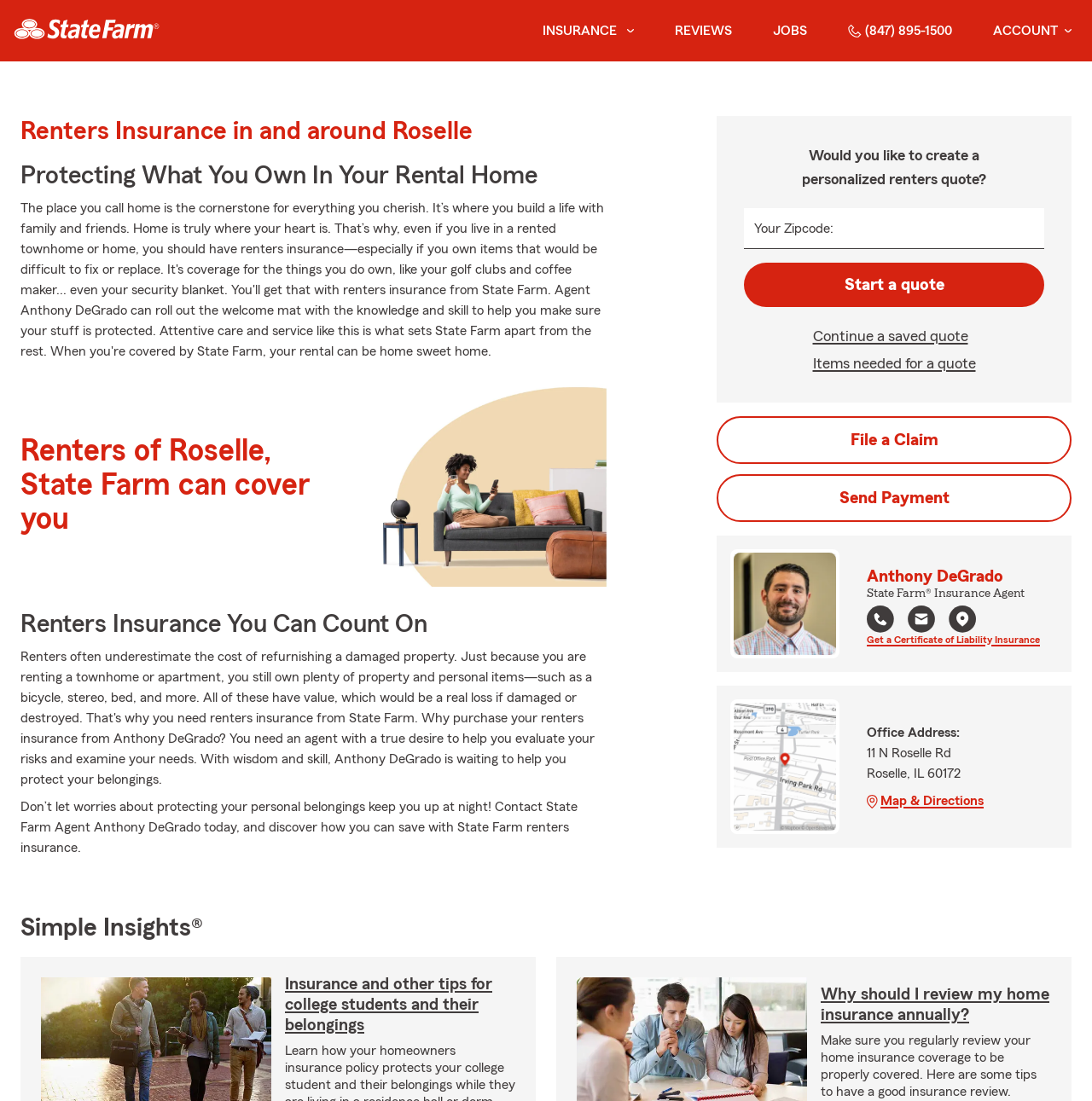Please identify the bounding box coordinates of the clickable region that I should interact with to perform the following instruction: "Read the review of K. Flay's concert". The coordinates should be expressed as four float numbers between 0 and 1, i.e., [left, top, right, bottom].

None